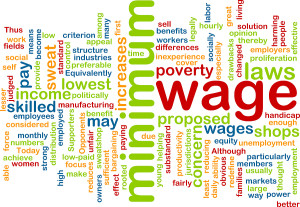What socio-economic implications are reflected in the word cloud?
Please answer the question as detailed as possible based on the image.

The socio-economic implications reflected in the word cloud are 'employment', 'laws', and 'poverty' because the caption states that these words reflect the socio-economic implications of minimum wage policies, indicating their connection to the broader impact of minimum wage adjustments.